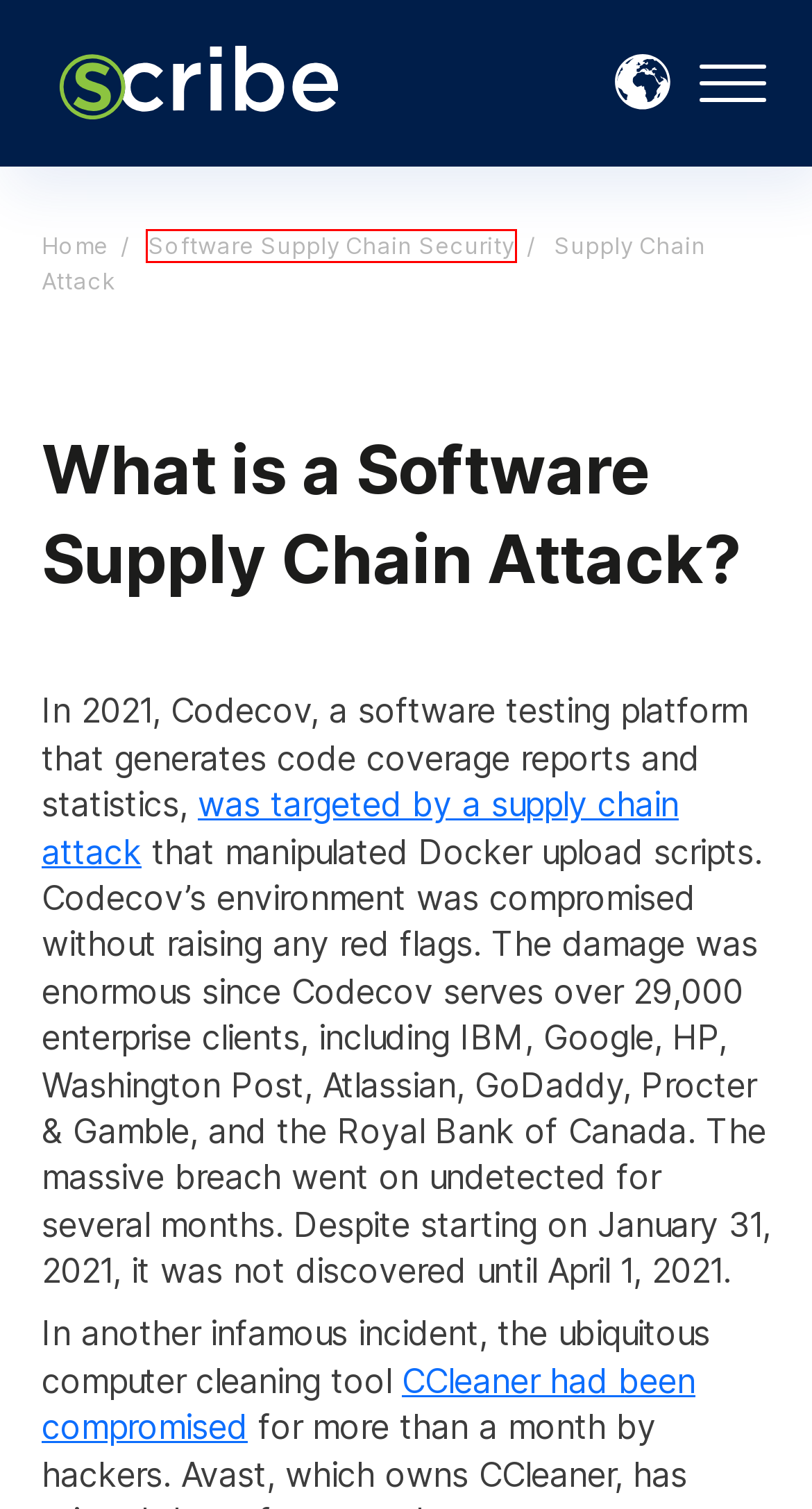You have a screenshot of a webpage with a red rectangle bounding box around an element. Identify the best matching webpage description for the new page that appears after clicking the element in the bounding box. The descriptions are:
A. Scribe Security | End to End Software Supply Chain Security
B. What is a Software Bill of Materials (SBOM)? A Deep Dive
C. Understanding the SLSA Cybersecurity Framework
D. LTU Media | Leave it to us
E. What is Software Supply Chain Security? A Deep Dive
F. Scribe Platform LP - Scribe Security
G. Slack
H. All-in-one code integrity assurance with an intelligent SBOM

E